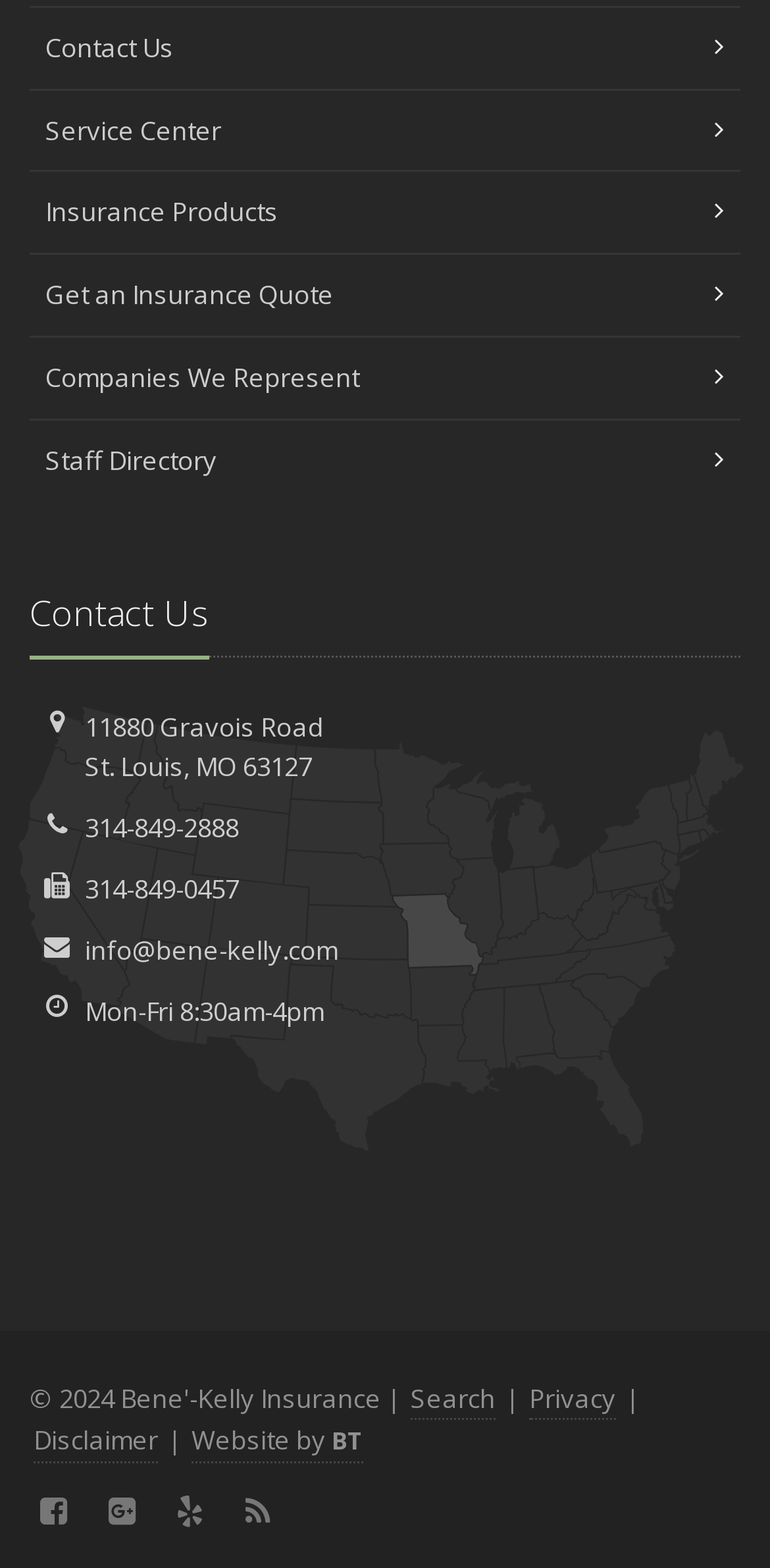Examine the image and give a thorough answer to the following question:
What is the phone number of the insurance company?

The phone number of the insurance company can be found in the Contact Us section of the webpage, which lists the phone number as 314-849-2888.